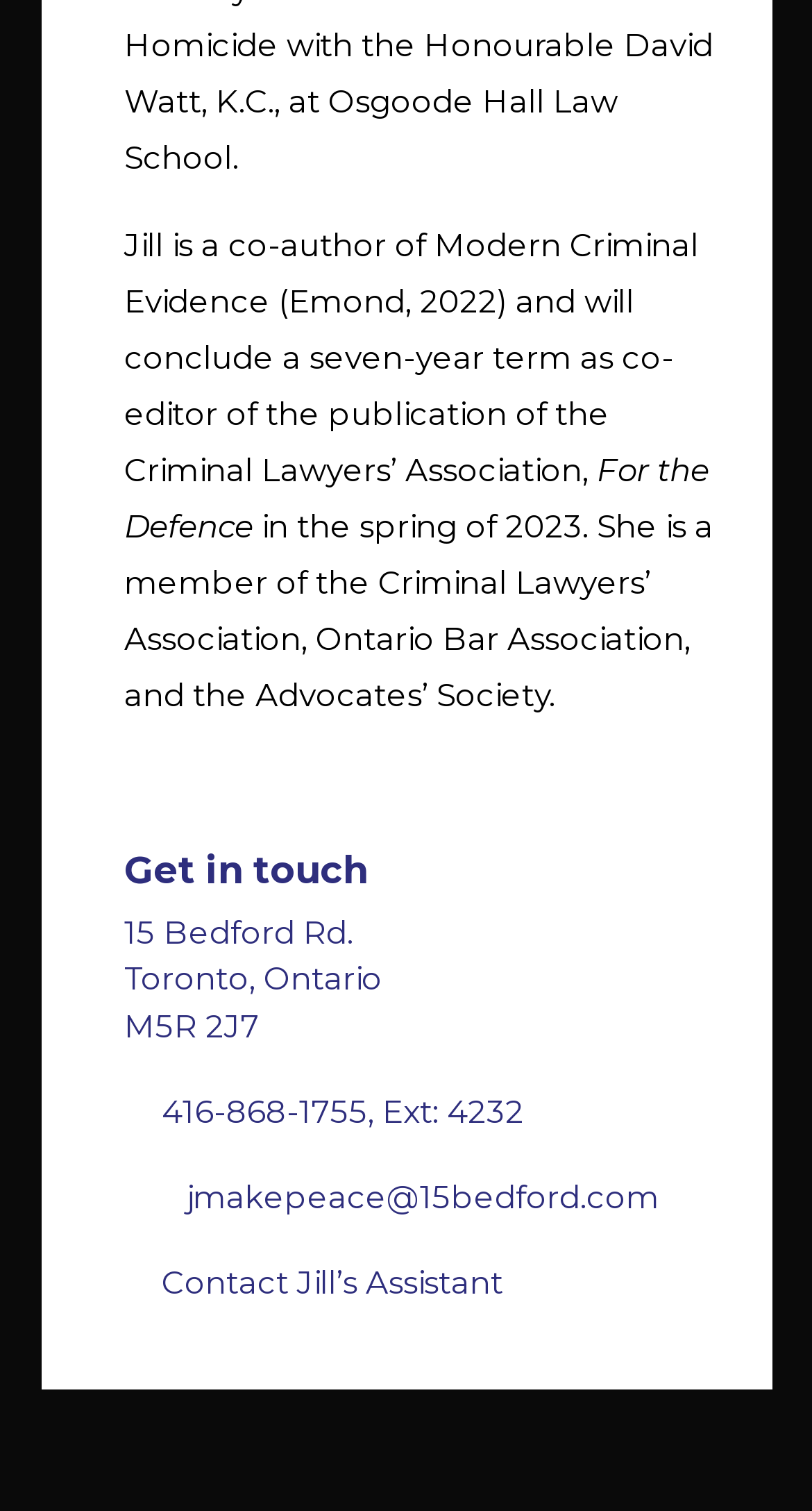Given the webpage screenshot and the description, determine the bounding box coordinates (top-left x, top-left y, bottom-right x, bottom-right y) that define the location of the UI element matching this description: £11.00 *

None